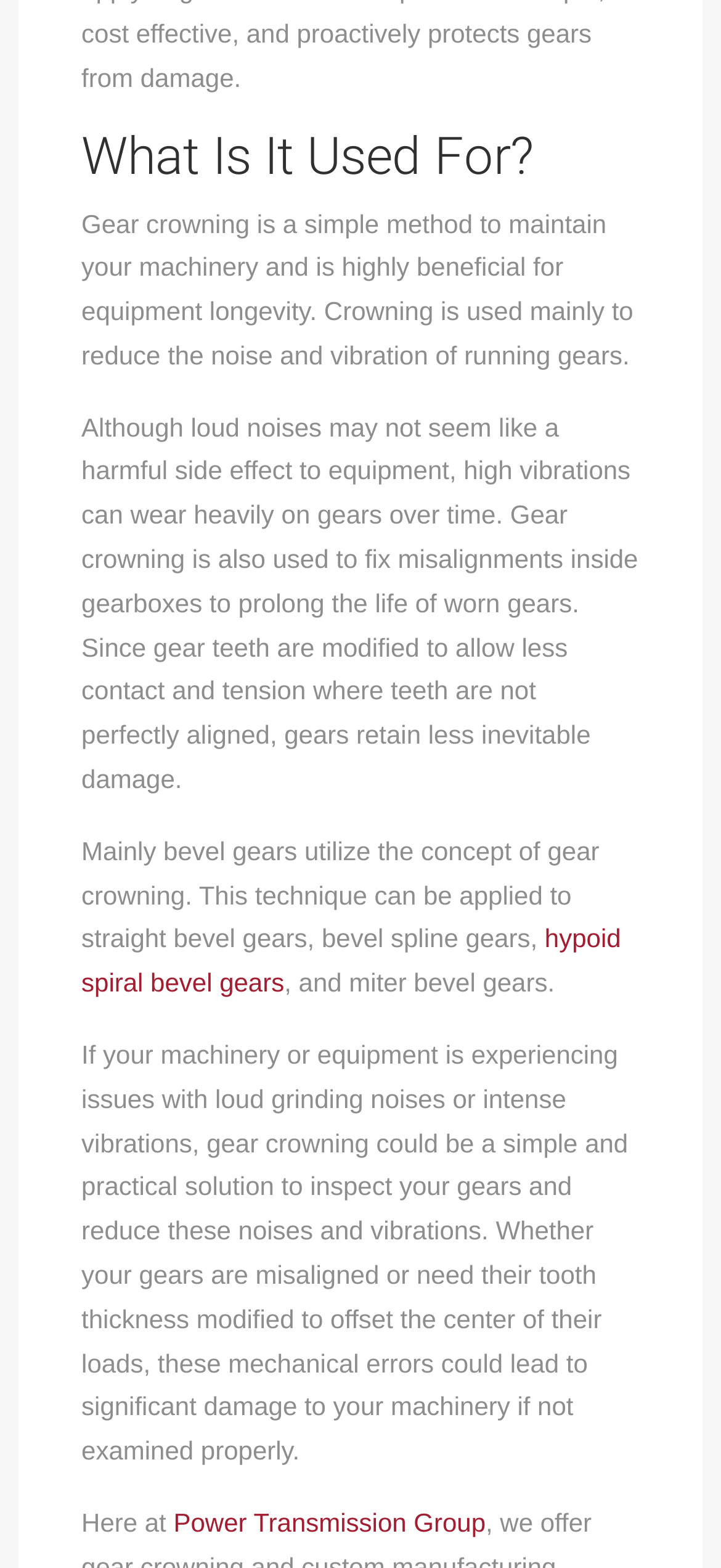Using the elements shown in the image, answer the question comprehensively: What can cause significant damage to machinery?

According to the webpage, mechanical errors such as misaligned gears or gears that need their tooth thickness modified to offset the center of their loads can lead to significant damage to machinery if not examined properly.